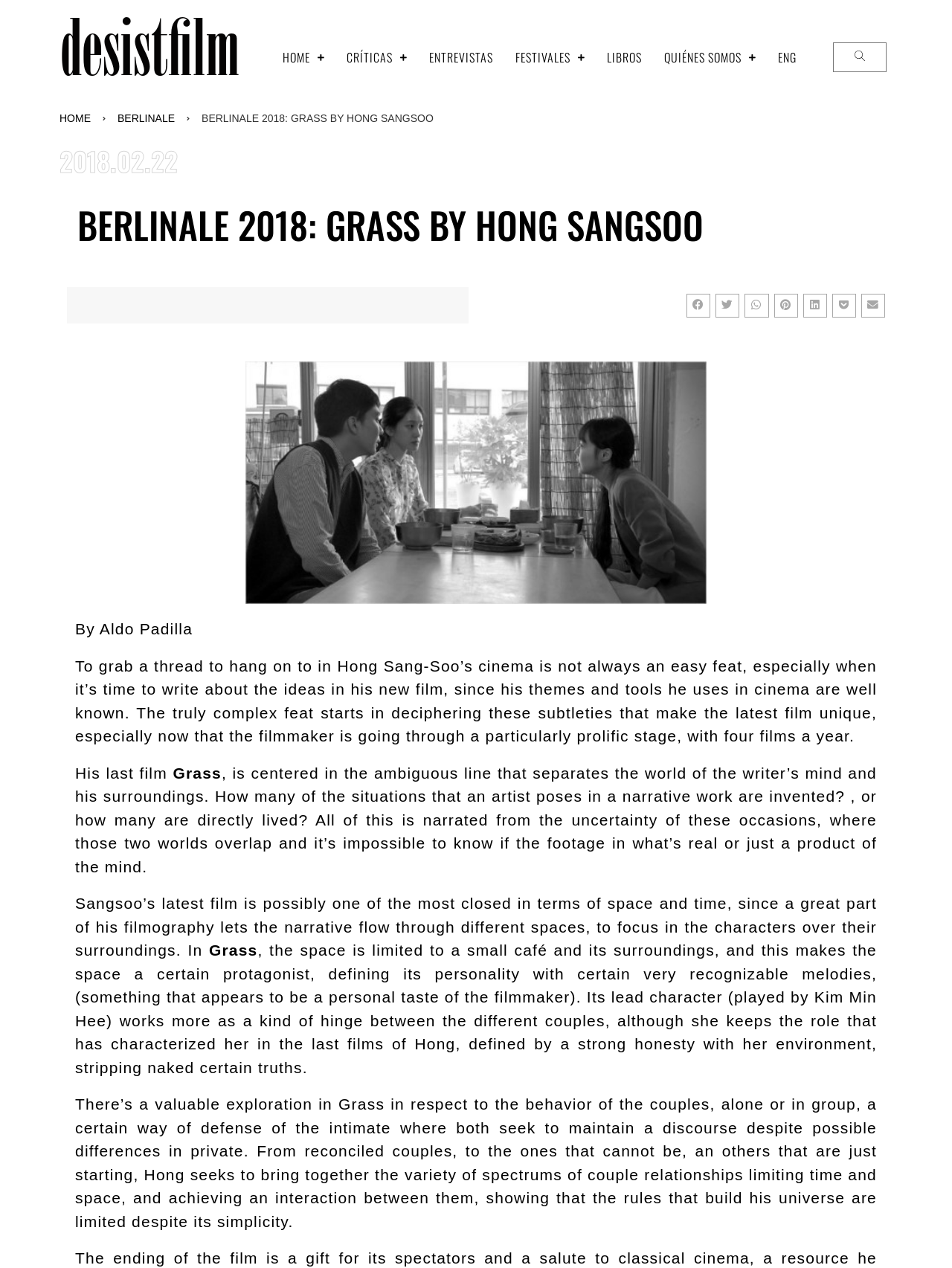What is the title of the article?
Give a one-word or short phrase answer based on the image.

BERLINALE 2018: GRASS BY HONG SANGSOO